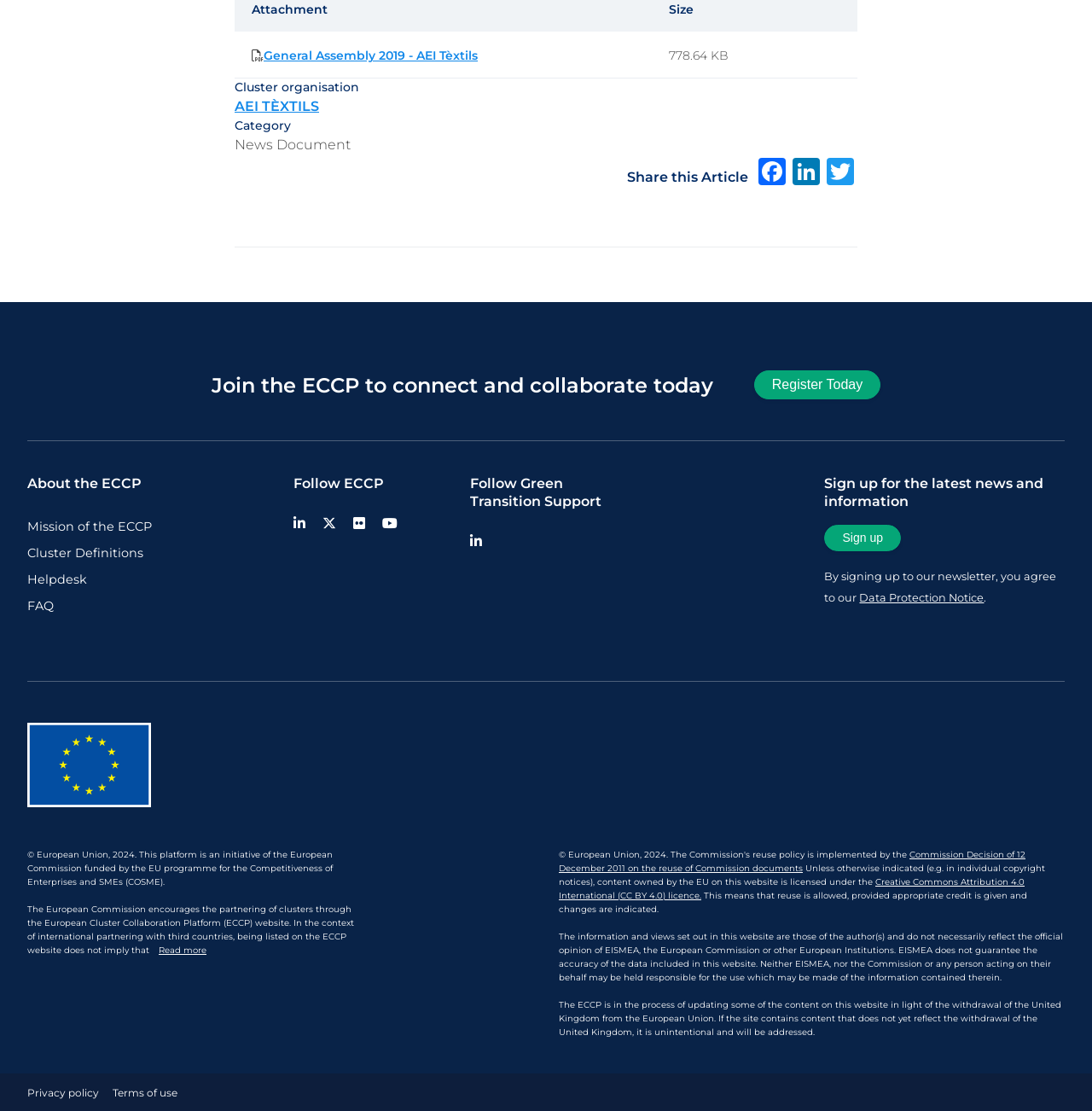Please identify the bounding box coordinates of the clickable area that will fulfill the following instruction: "Register today to join the ECCP". The coordinates should be in the format of four float numbers between 0 and 1, i.e., [left, top, right, bottom].

[0.69, 0.334, 0.806, 0.36]